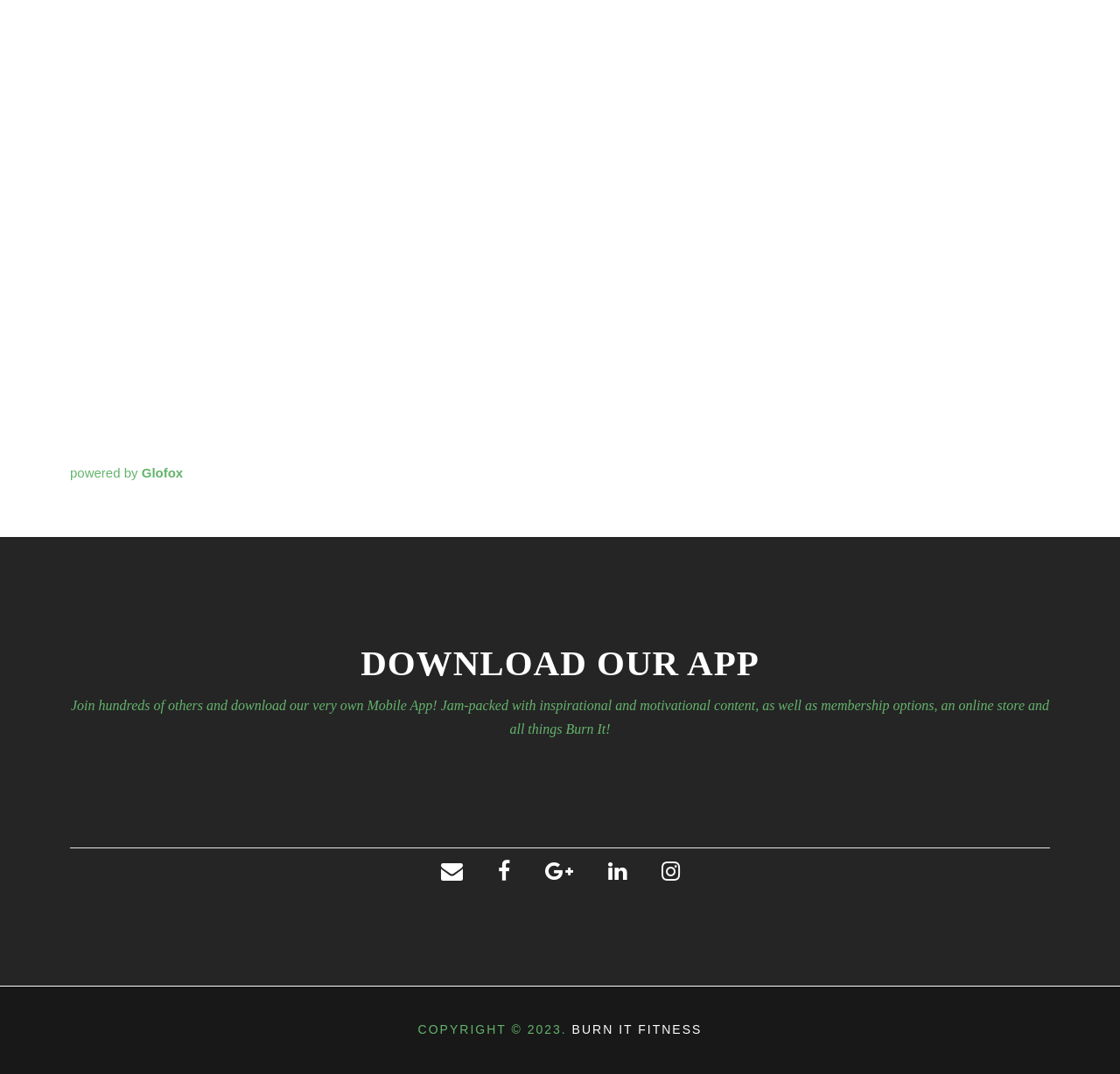Determine the bounding box coordinates for the element that should be clicked to follow this instruction: "download the mobile app". The coordinates should be given as four float numbers between 0 and 1, in the format [left, top, right, bottom].

[0.322, 0.597, 0.678, 0.637]